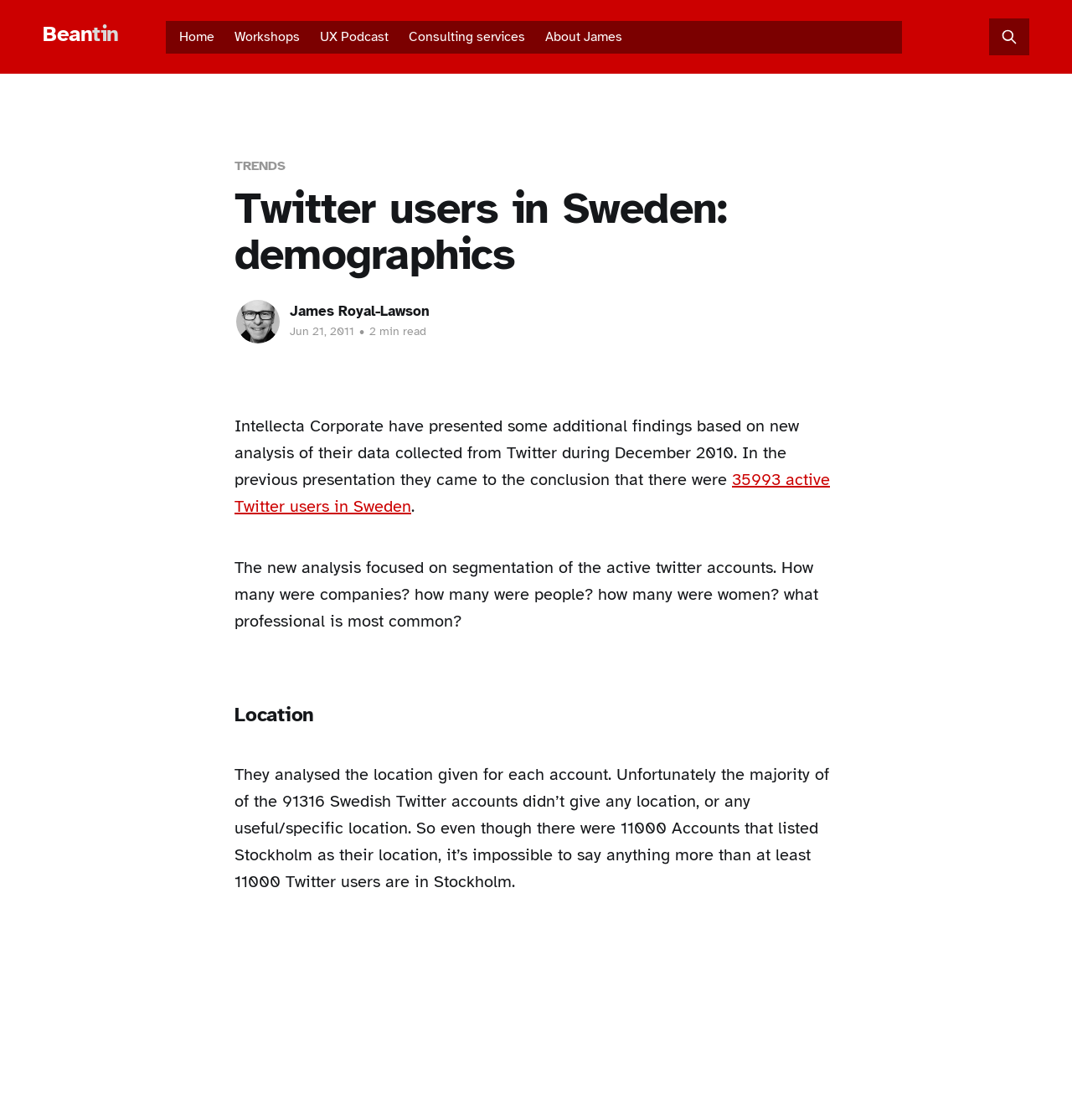Please specify the bounding box coordinates for the clickable region that will help you carry out the instruction: "Go to the 'Home' page".

[0.164, 0.023, 0.203, 0.043]